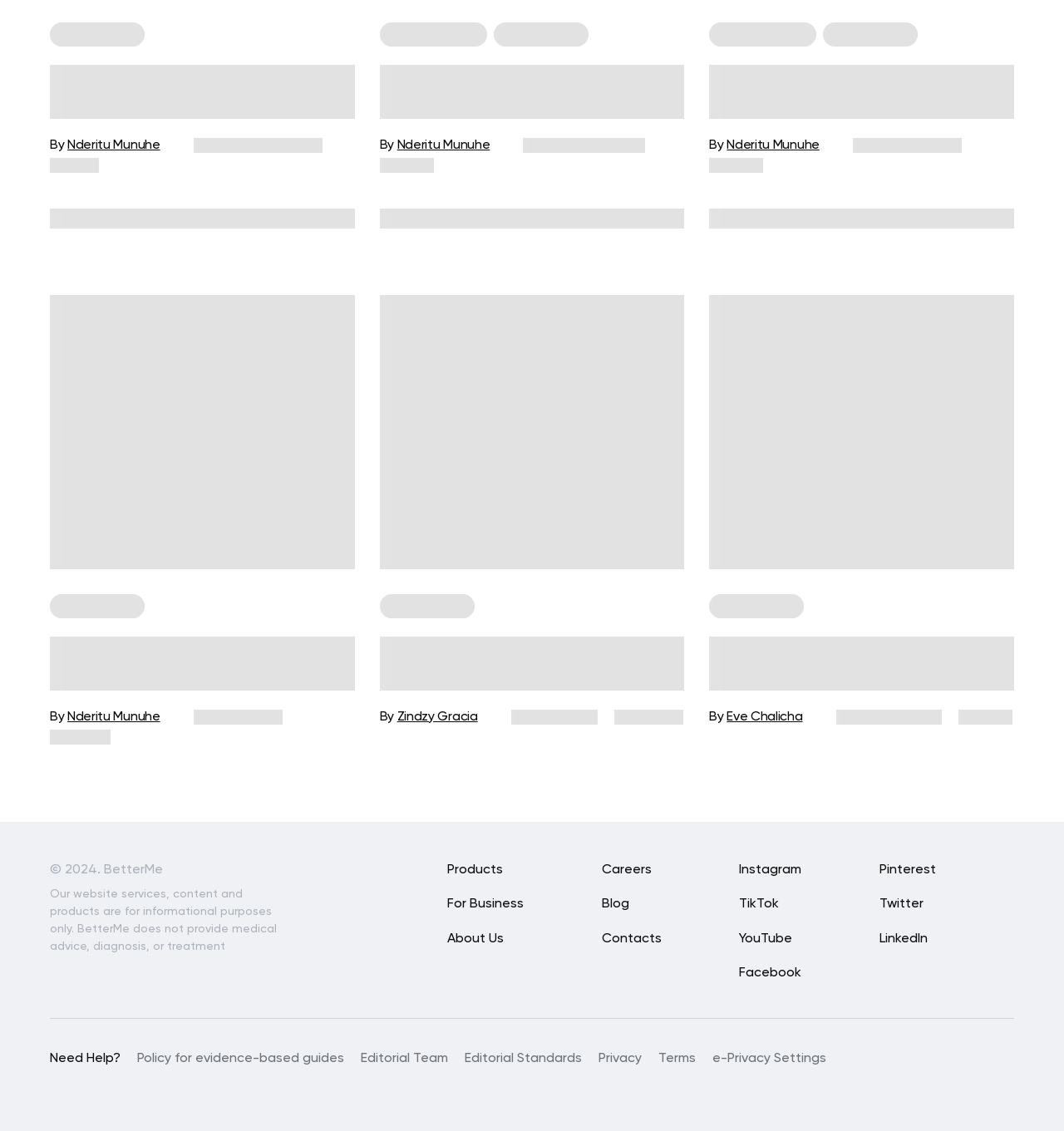Answer the question below using just one word or a short phrase: 
Who reviewed the article 'Summer Workout Plan To Shed Fat And Sculpt Your Dream Body'?

Giulia Ralph, CPT, S&C, SPC